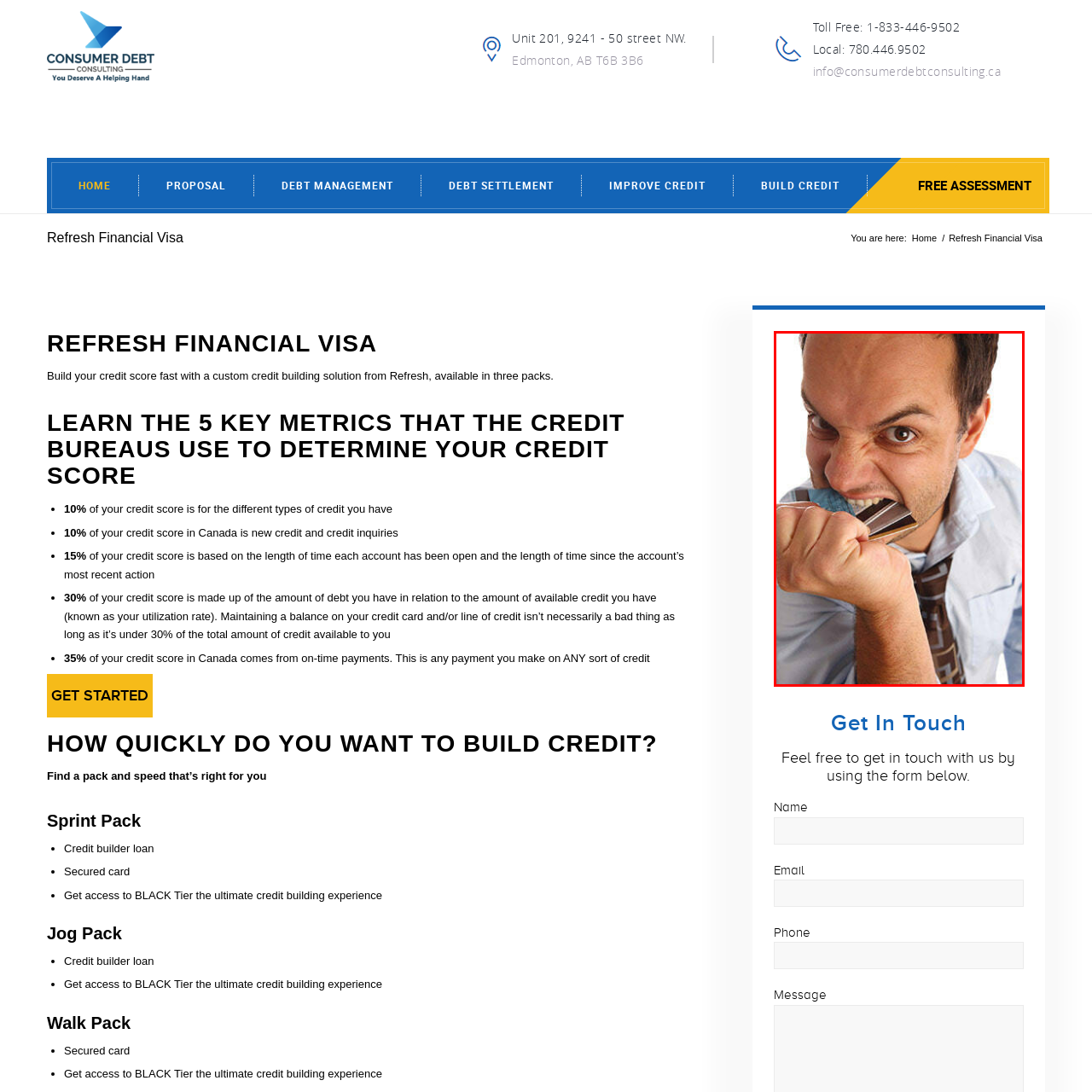Direct your attention to the section marked by the red bounding box and construct a detailed answer to the following question based on the image: What is the man struggling with?

The man is struggling with financial issues or debt management, as suggested by his tense facial expression and posture, and the fact that he is biting down on a credit card, which is often associated with financial stress.